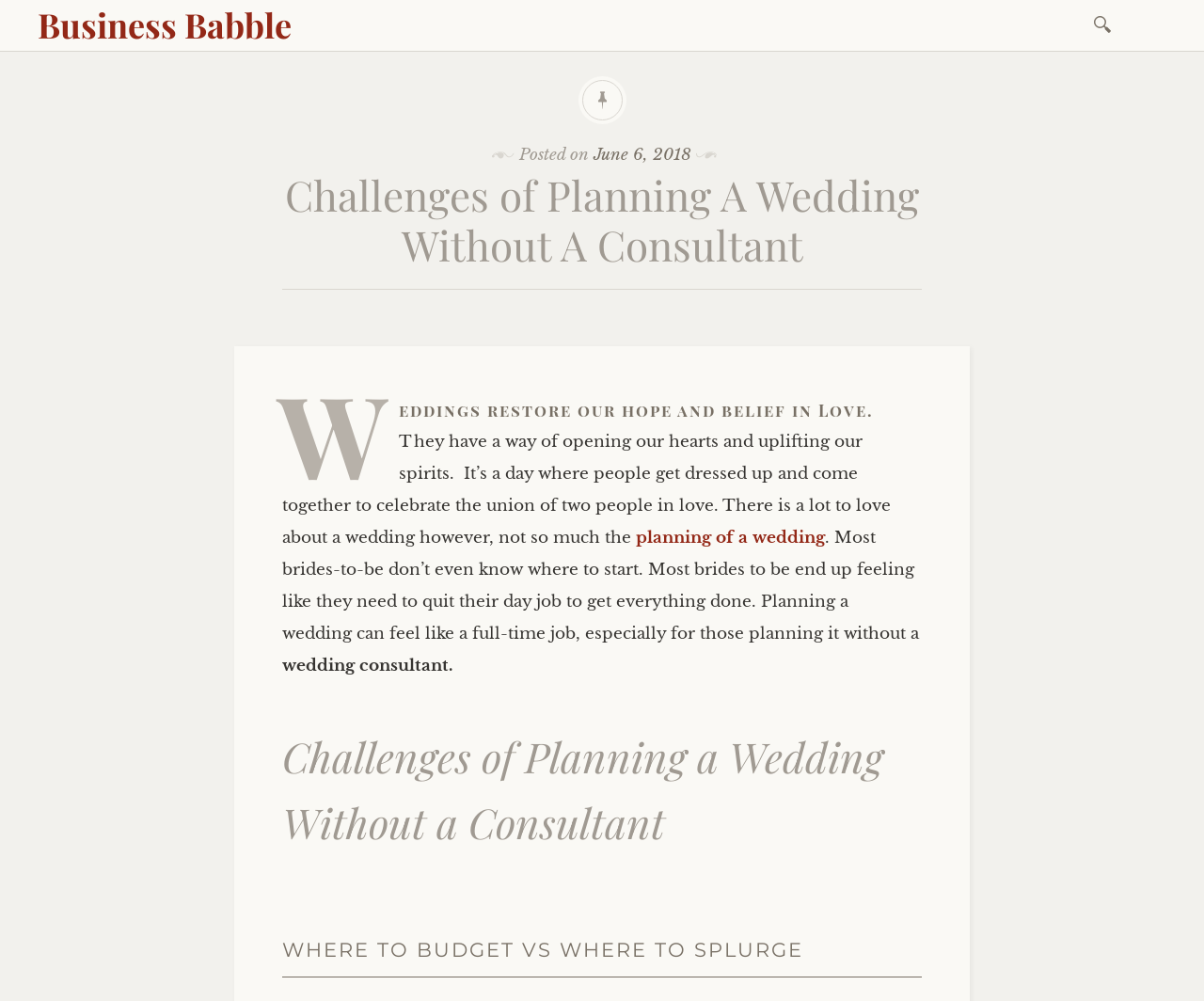What is the purpose of the search box?
Using the screenshot, give a one-word or short phrase answer.

To search for content